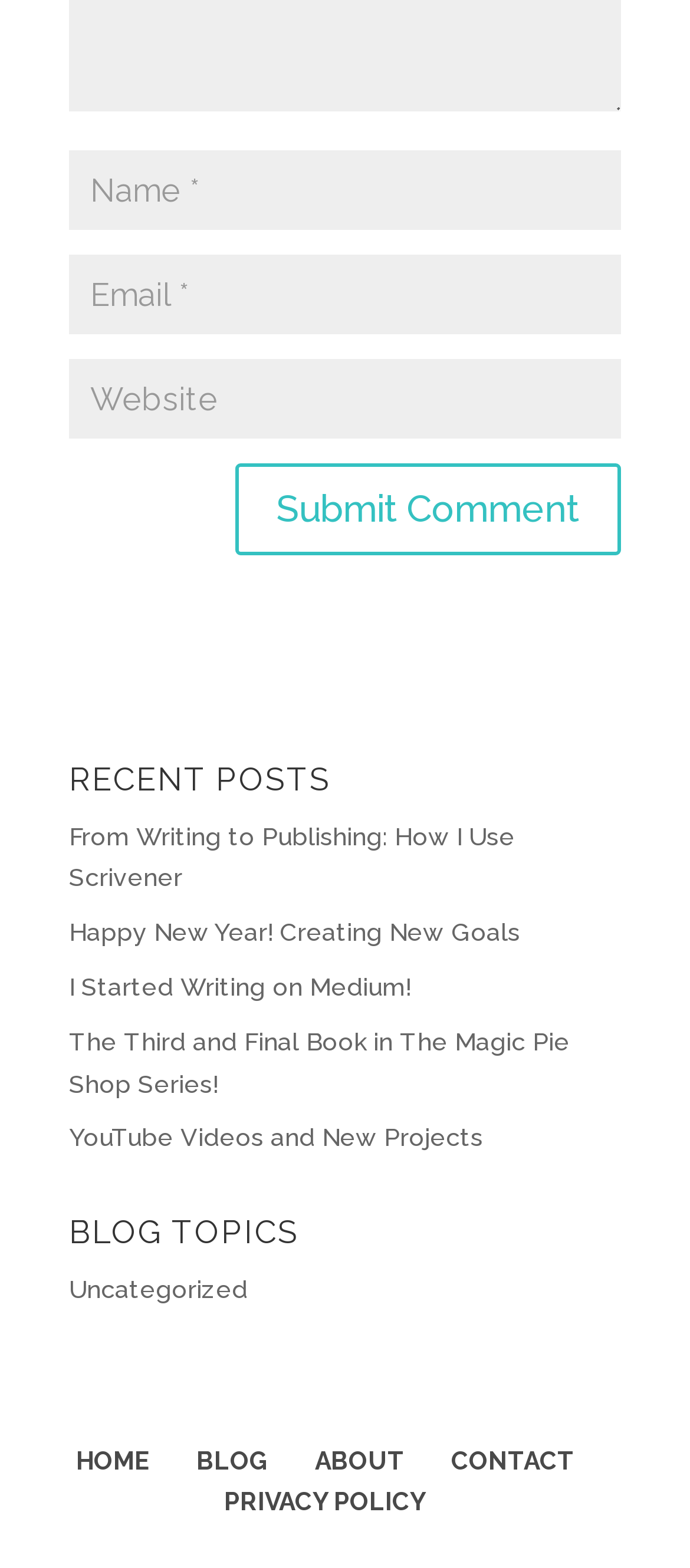Identify the bounding box coordinates of the clickable section necessary to follow the following instruction: "Enter your email". The coordinates should be presented as four float numbers from 0 to 1, i.e., [left, top, right, bottom].

[0.1, 0.162, 0.9, 0.213]